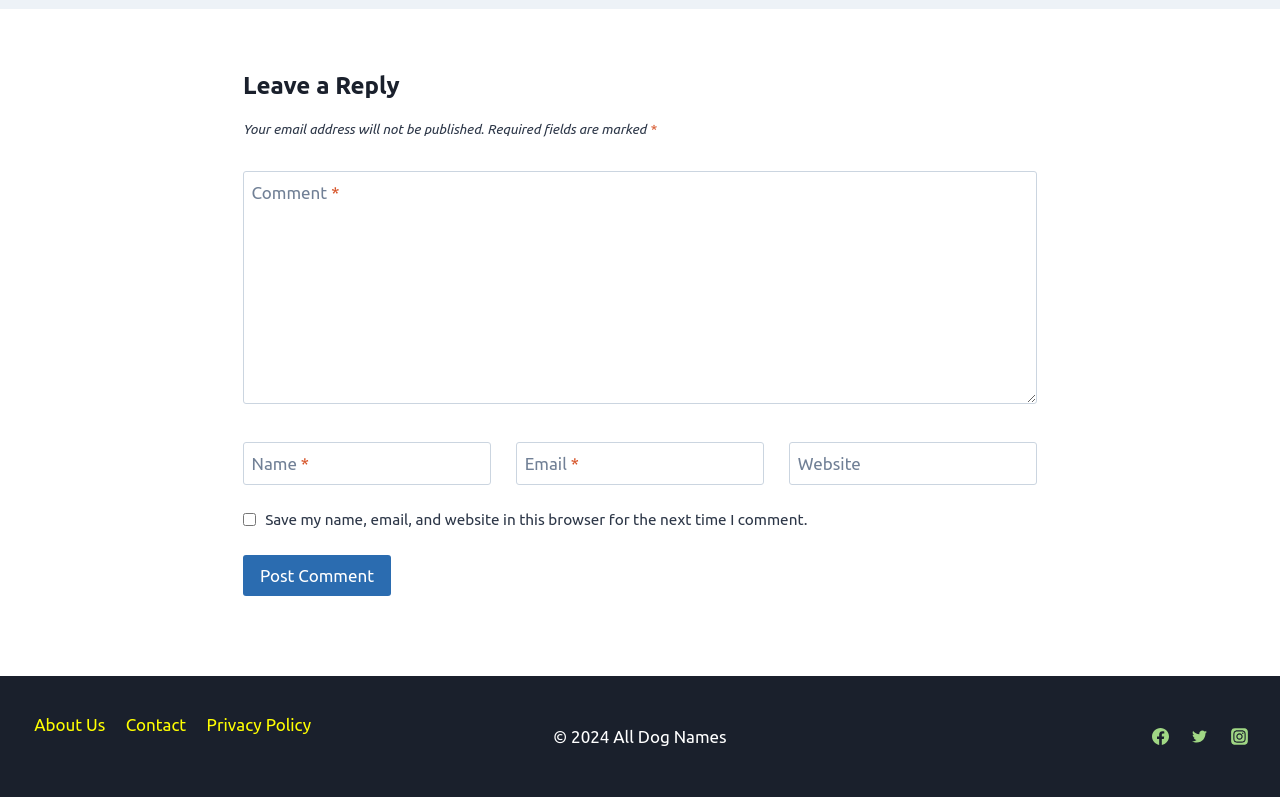How many fields are required in the comment form?
Using the information from the image, give a concise answer in one word or a short phrase.

3